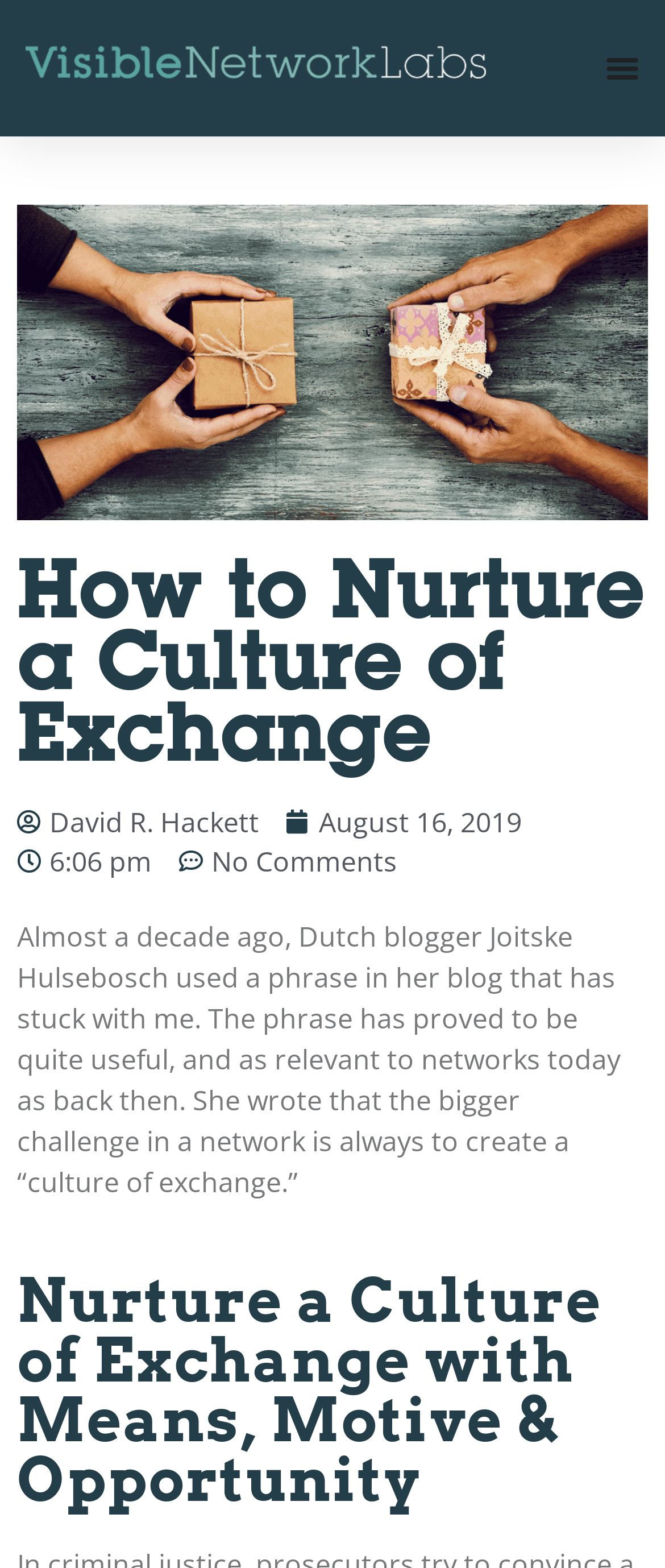What is the name of the author of the article?
Please provide a detailed and comprehensive answer to the question.

The author's name is mentioned below the title of the article, which is David R. Hackett.